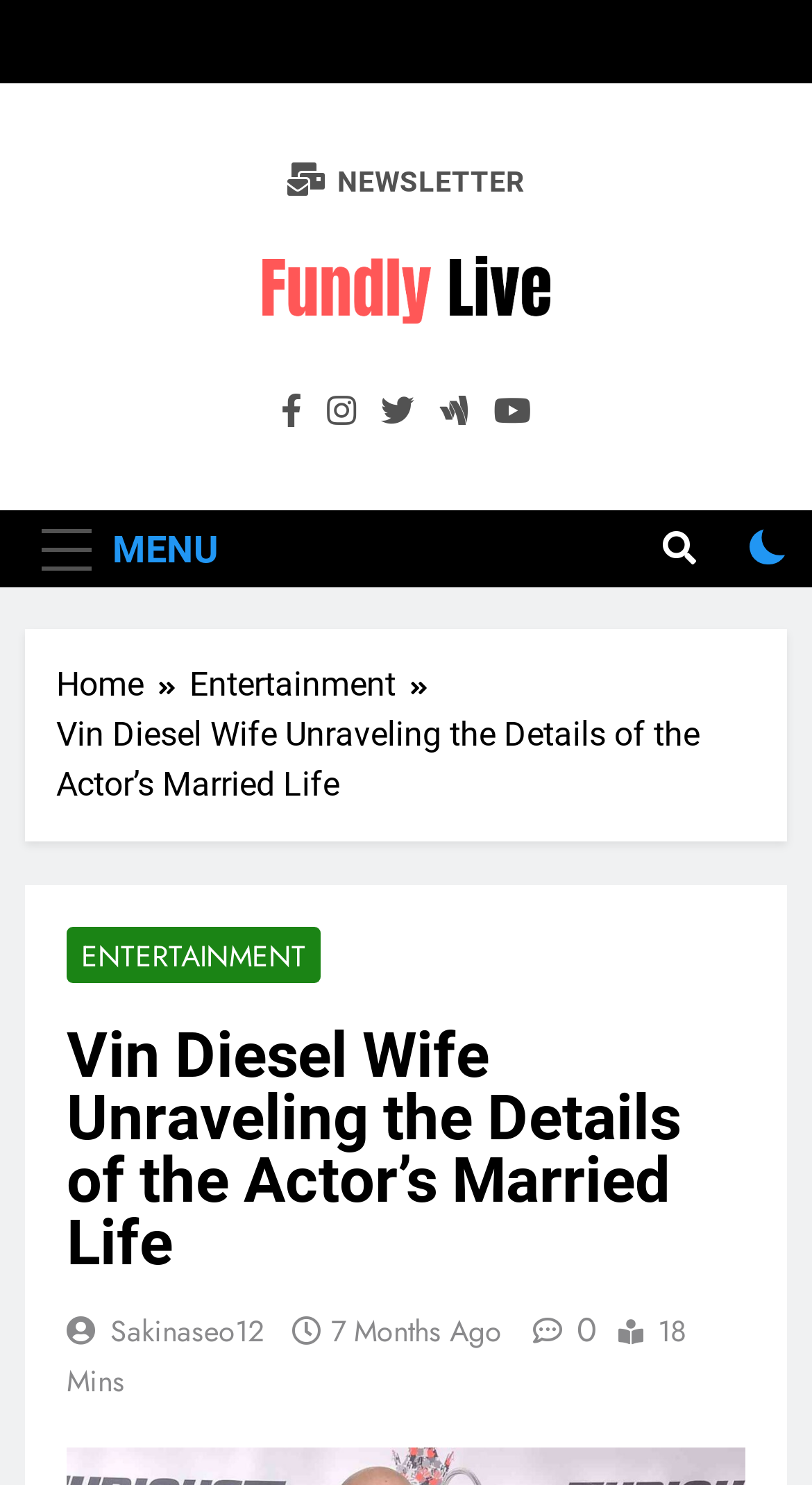Locate the bounding box coordinates of the area where you should click to accomplish the instruction: "Click the Sakinaseo12 link".

[0.136, 0.882, 0.326, 0.91]